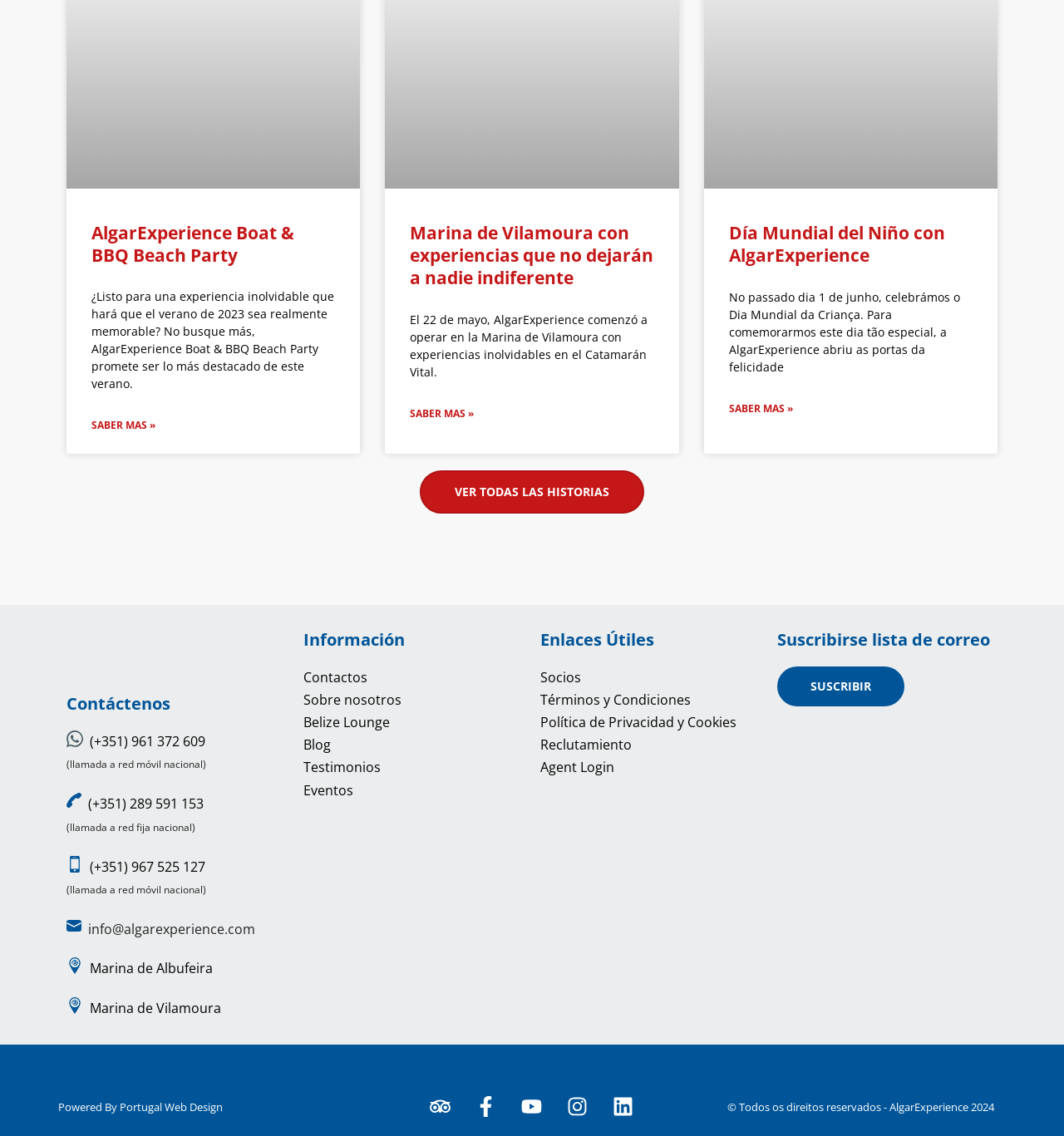What is the email address listed on the webpage? From the image, respond with a single word or brief phrase.

info@algarexperience.com